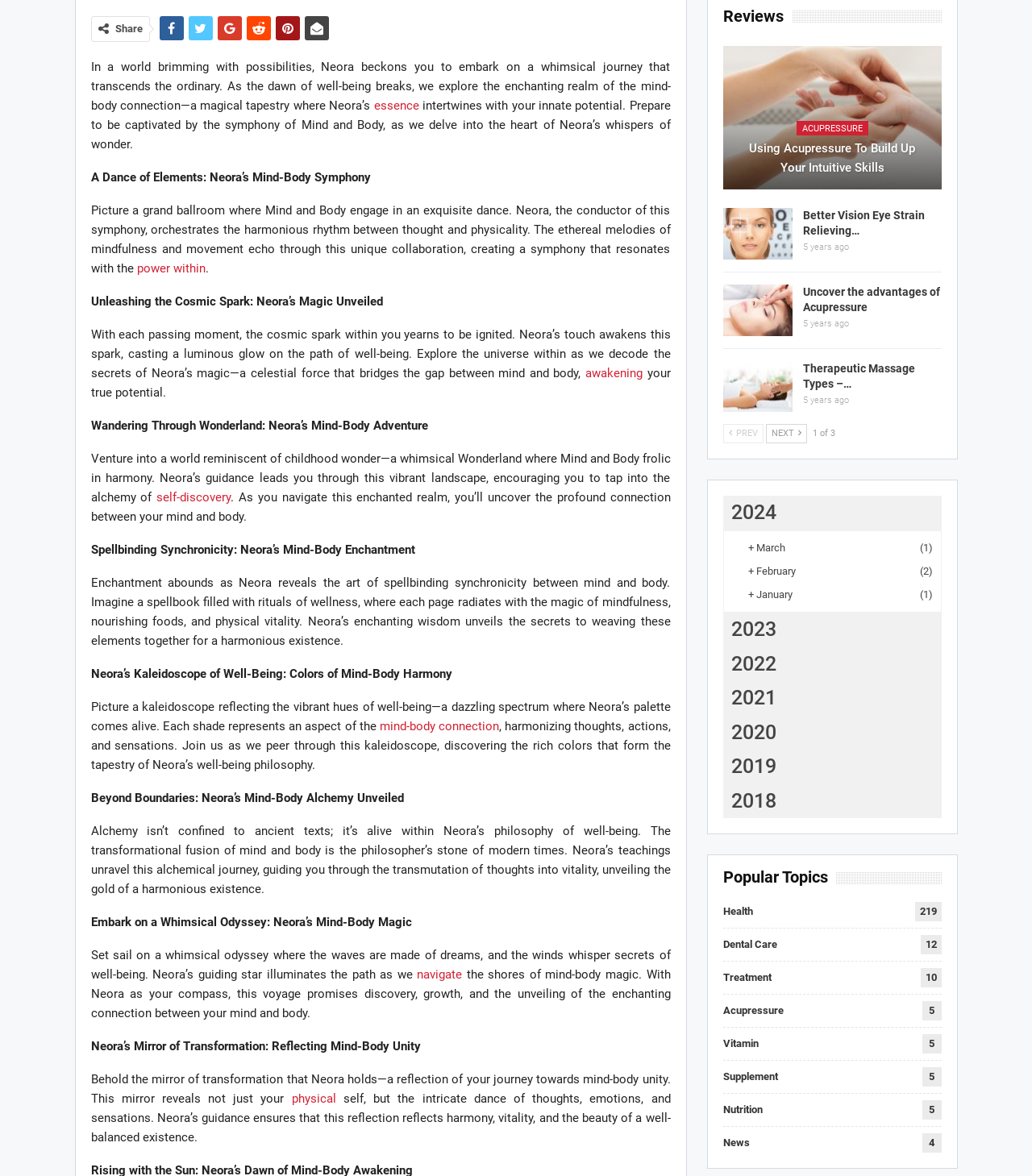Given the following UI element description: "Careers", find the bounding box coordinates in the webpage screenshot.

None